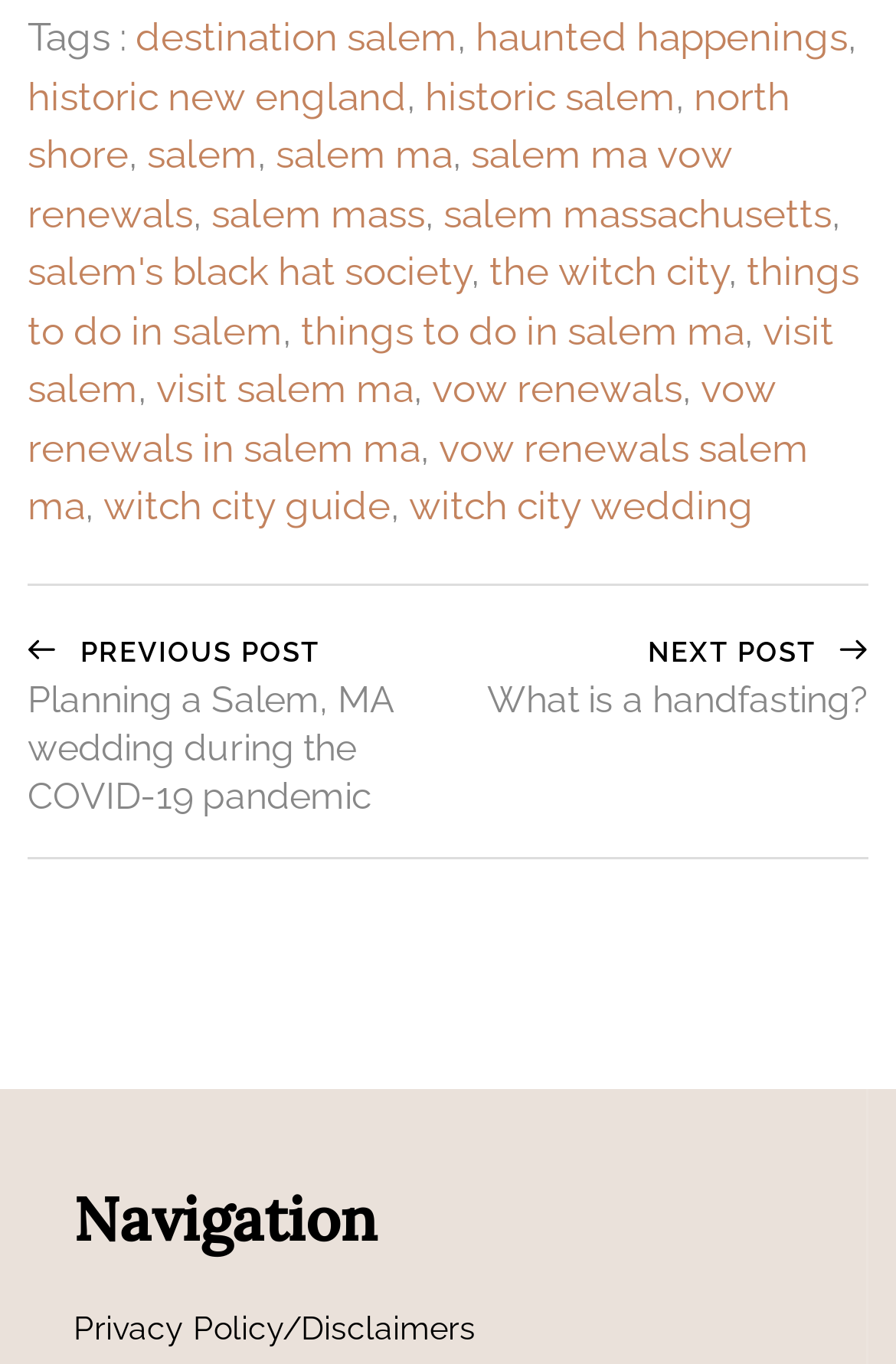Could you determine the bounding box coordinates of the clickable element to complete the instruction: "Visit 'things to do in salem ma'"? Provide the coordinates as four float numbers between 0 and 1, i.e., [left, top, right, bottom].

[0.336, 0.226, 0.831, 0.259]